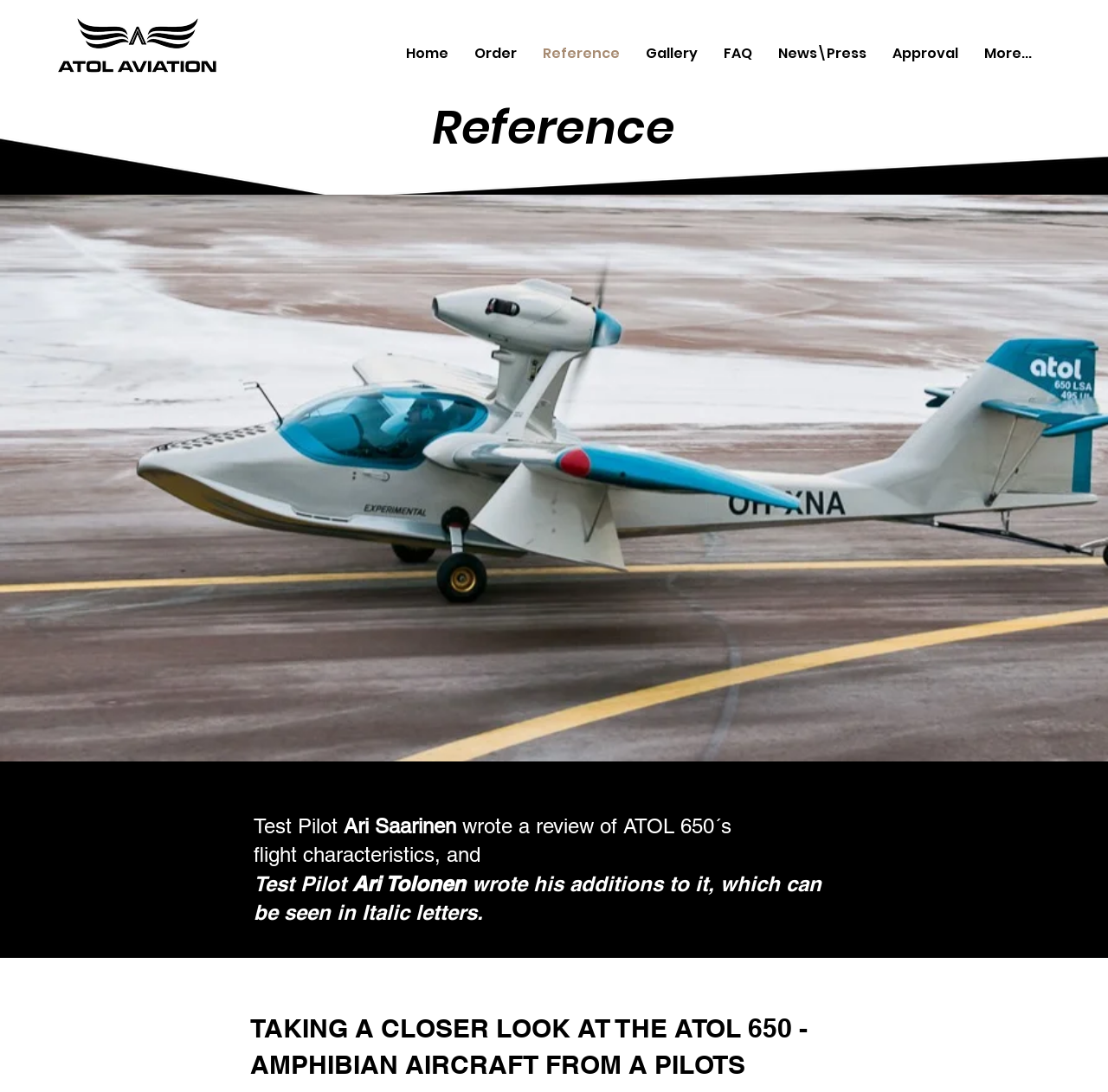Find the bounding box coordinates of the element I should click to carry out the following instruction: "Click on Home".

[0.355, 0.031, 0.416, 0.067]